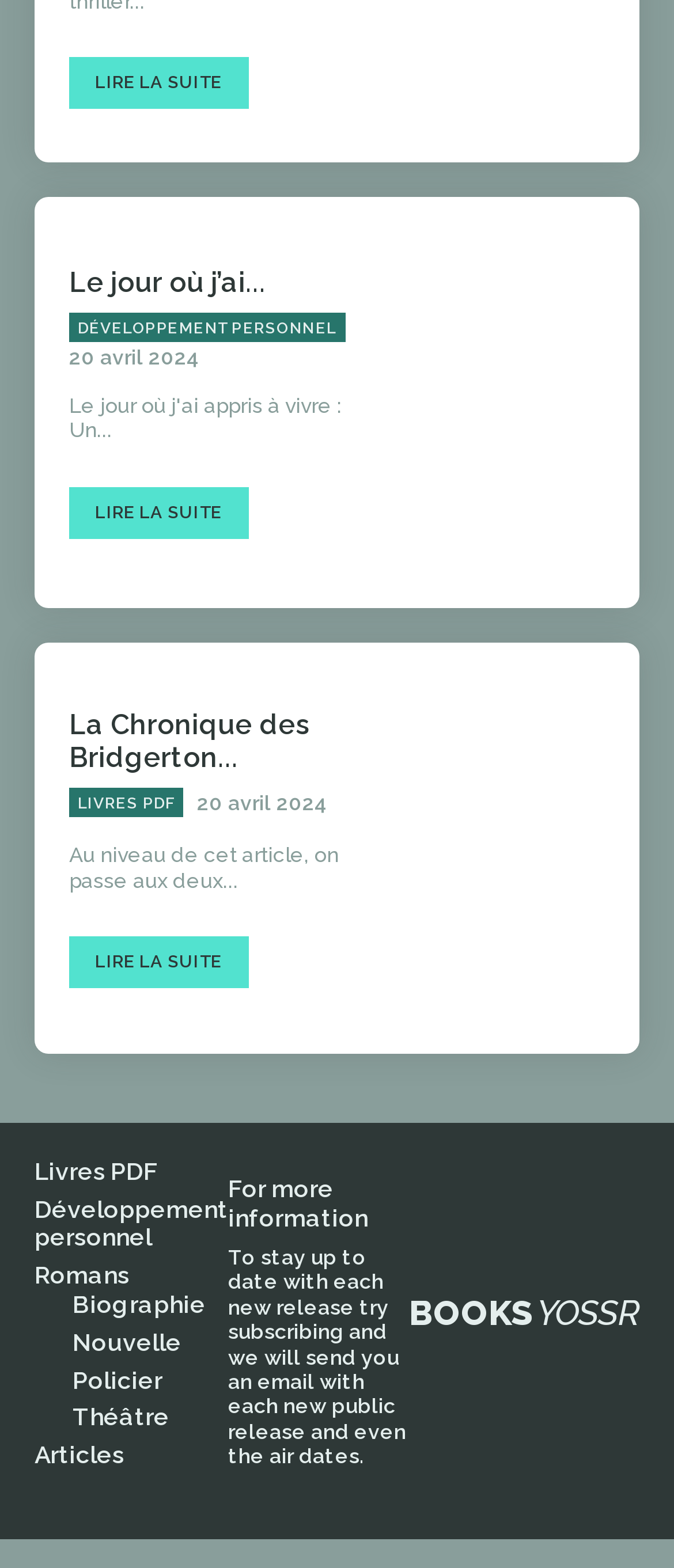How many 'LIRE LA SUITE' links are there on this page?
Answer briefly with a single word or phrase based on the image.

3